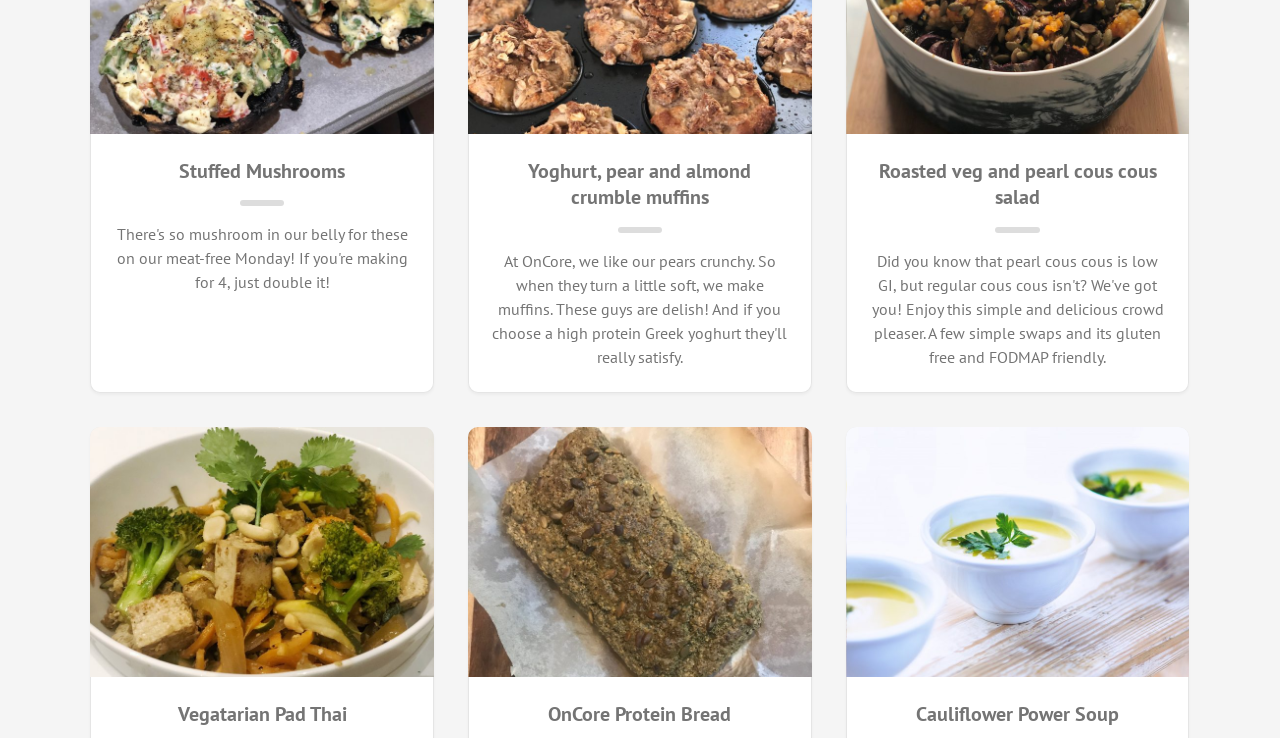Locate the bounding box coordinates of the clickable region necessary to complete the following instruction: "check OnCore Protein Bread". Provide the coordinates in the format of four float numbers between 0 and 1, i.e., [left, top, right, bottom].

[0.384, 0.949, 0.615, 0.985]